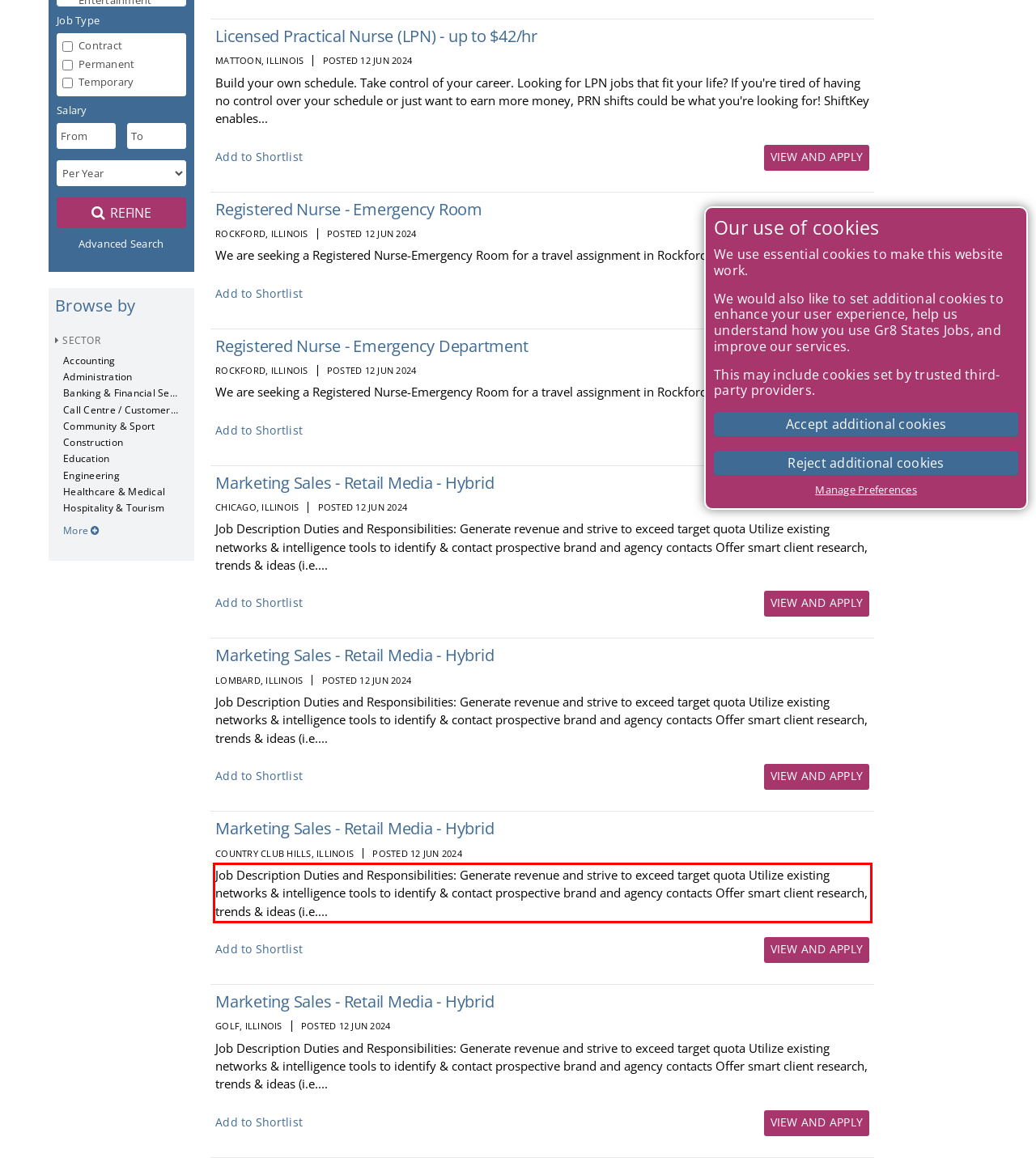Using the provided webpage screenshot, recognize the text content in the area marked by the red bounding box.

Job Description Duties and Responsibilities: Generate revenue and strive to exceed target quota Utilize existing networks & intelligence tools to identify & contact prospective brand and agency contacts Offer smart client research, trends & ideas (i.e....